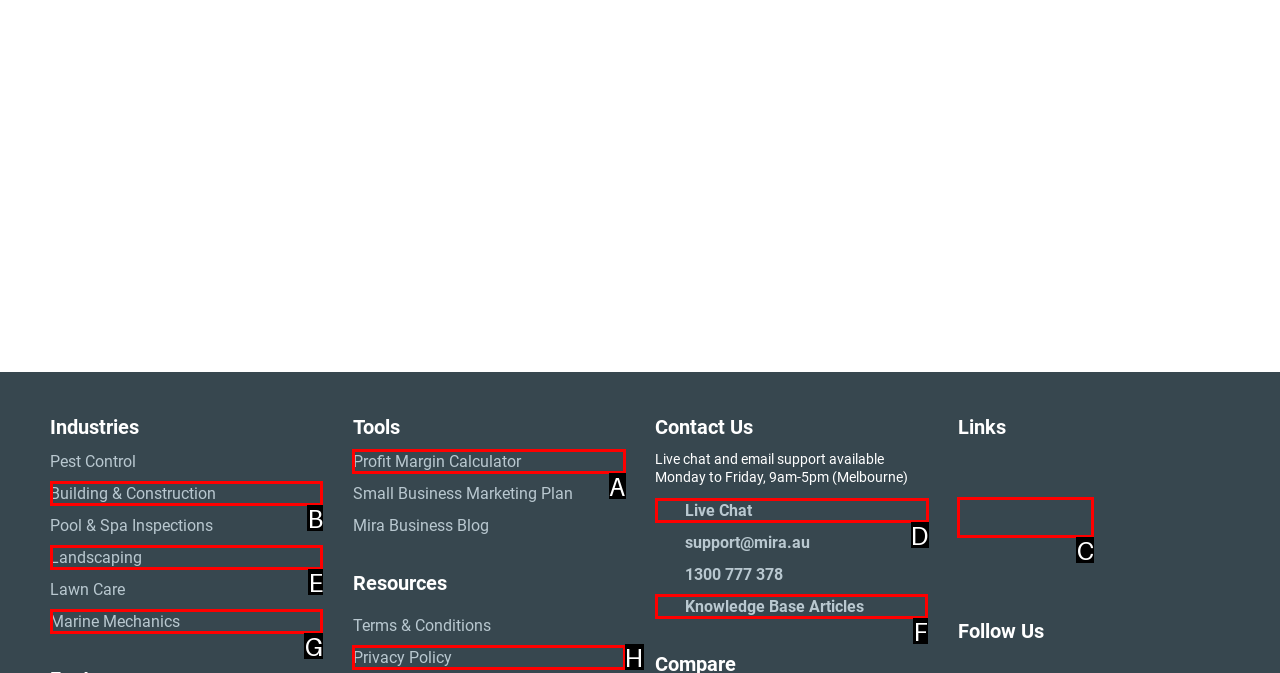Select the option I need to click to accomplish this task: Start Live Chat
Provide the letter of the selected choice from the given options.

D